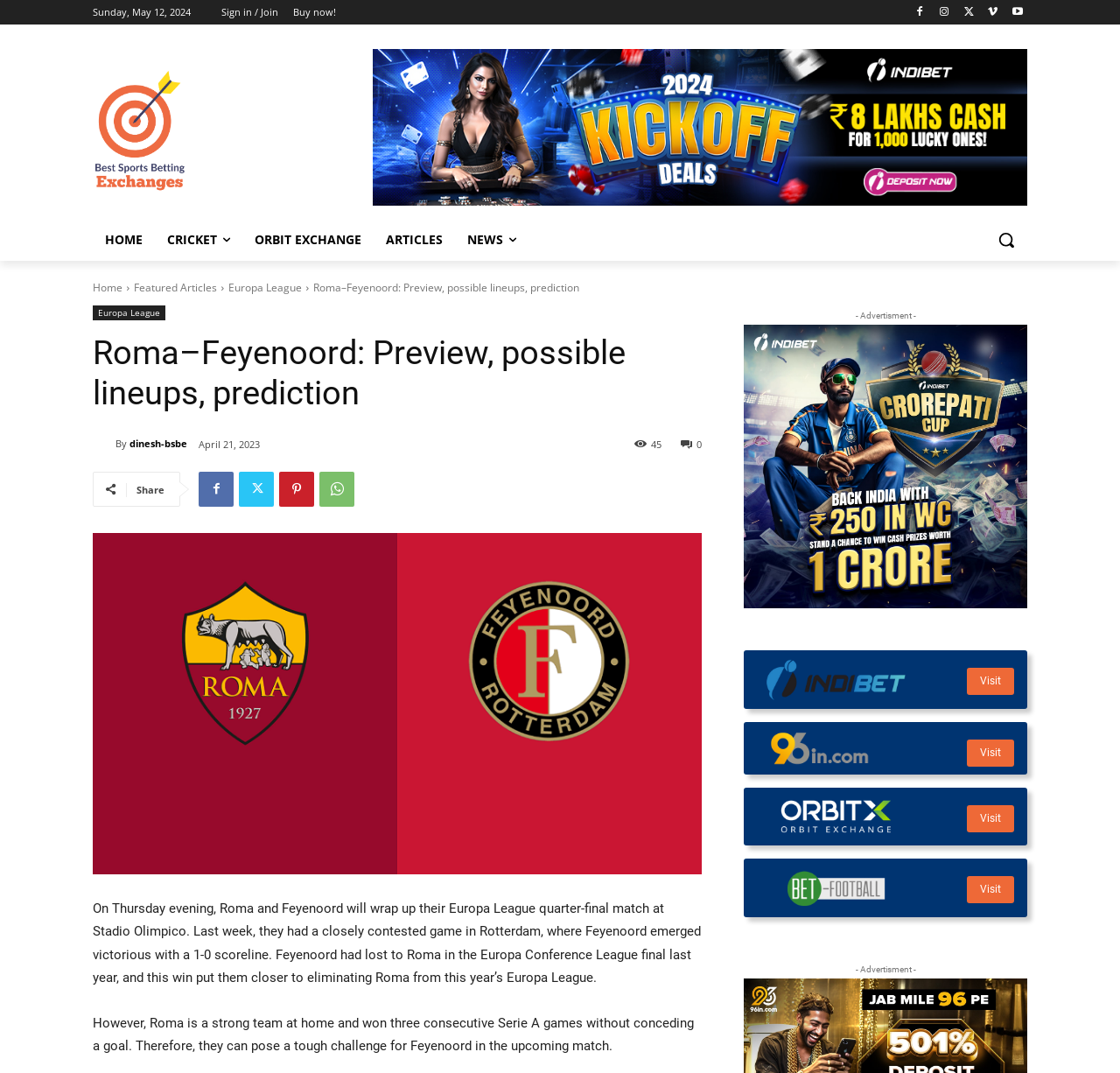Pinpoint the bounding box coordinates for the area that should be clicked to perform the following instruction: "Share the article".

[0.122, 0.45, 0.147, 0.462]